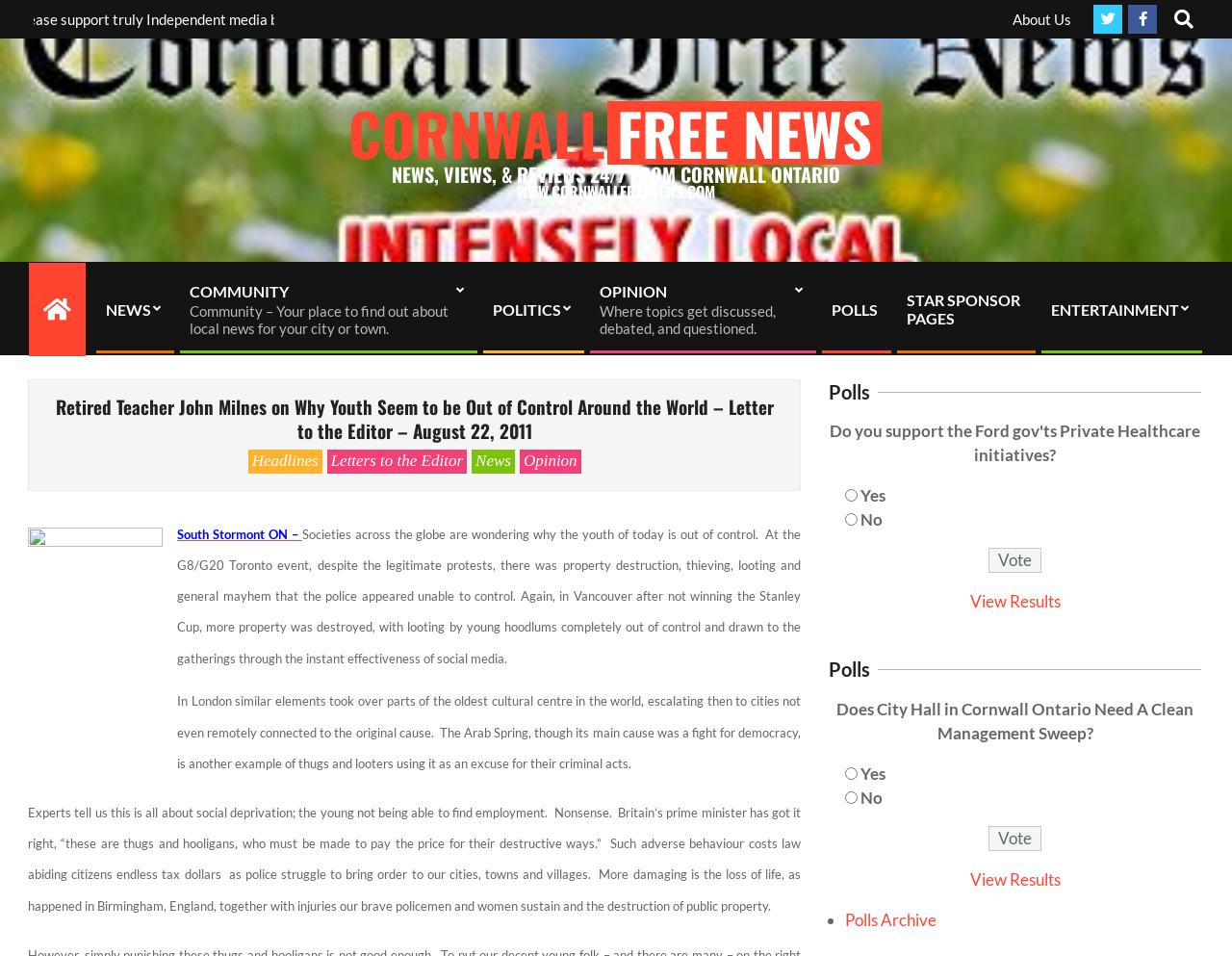What is the topic of the letter to the editor?
Provide a detailed and extensive answer to the question.

I found the answer by reading the static text 'Retired Teacher John Milnes on Why Youth Seem to be Out of Control Around the World – Letter to the Editor – August 22, 2011' which indicates the topic of the letter to the editor.